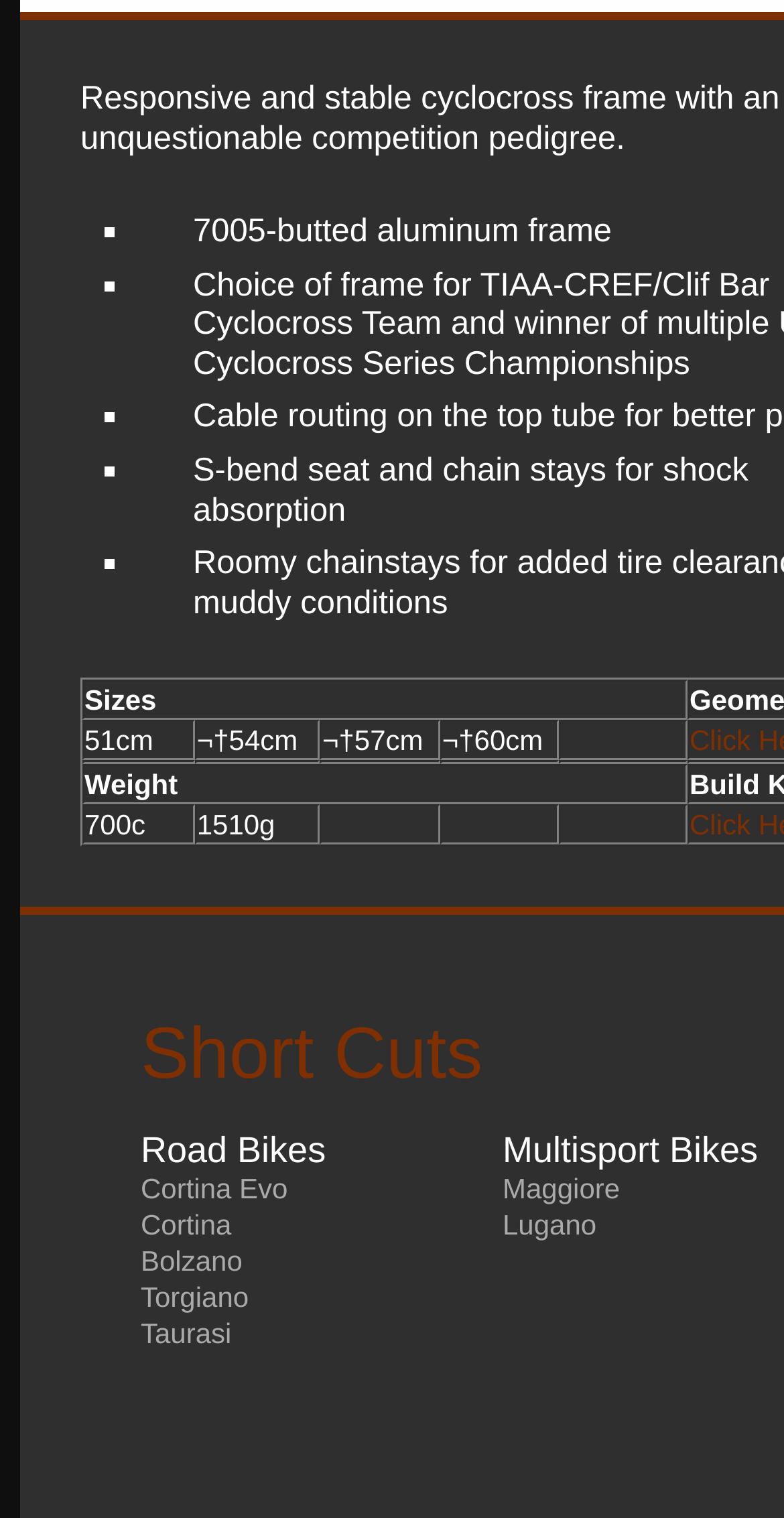Find the bounding box coordinates of the area that needs to be clicked in order to achieve the following instruction: "Check Weight information". The coordinates should be specified as four float numbers between 0 and 1, i.e., [left, top, right, bottom].

[0.105, 0.503, 0.877, 0.53]